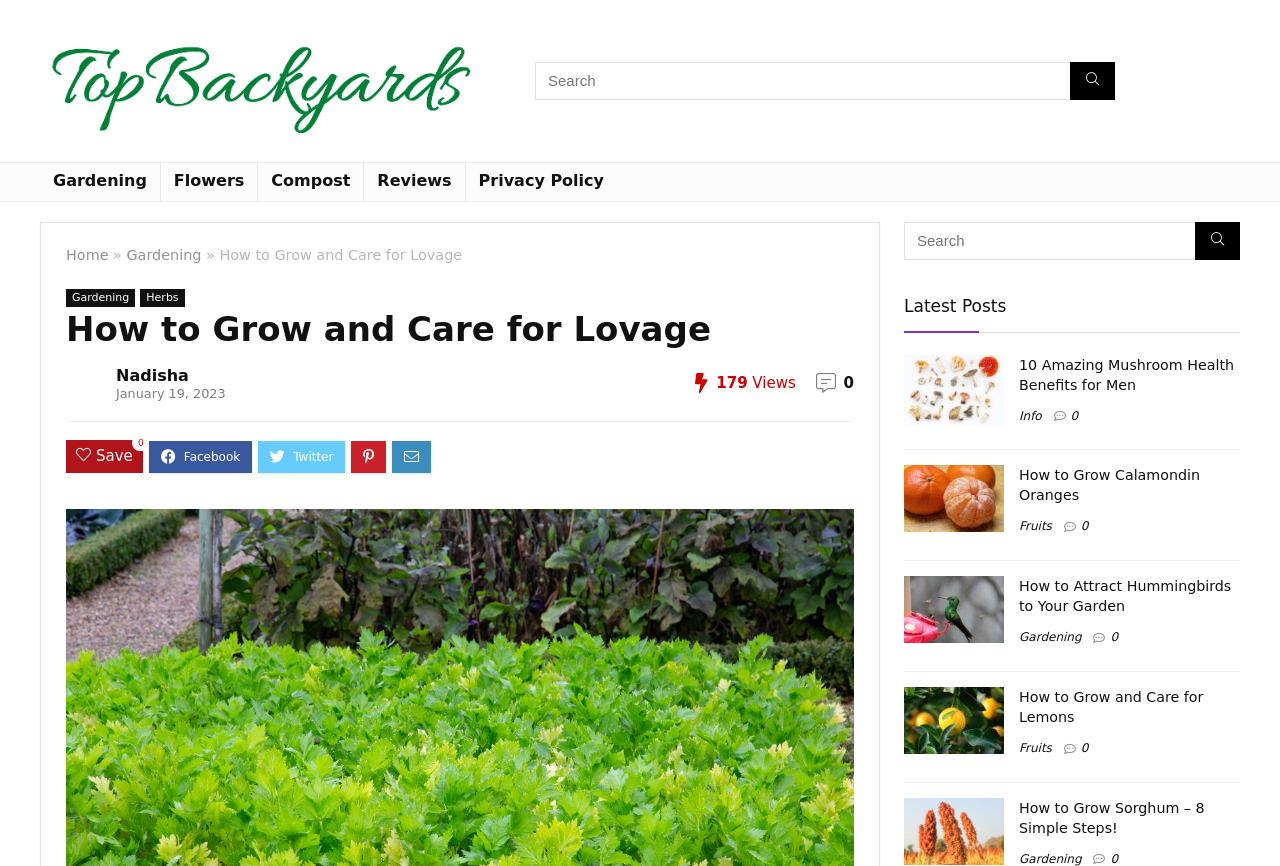Please look at the image and answer the question with a detailed explanation: Who is the author of the article?

I discovered the answer by looking at the author information section below the main heading, where the name 'Nadisha' is mentioned.